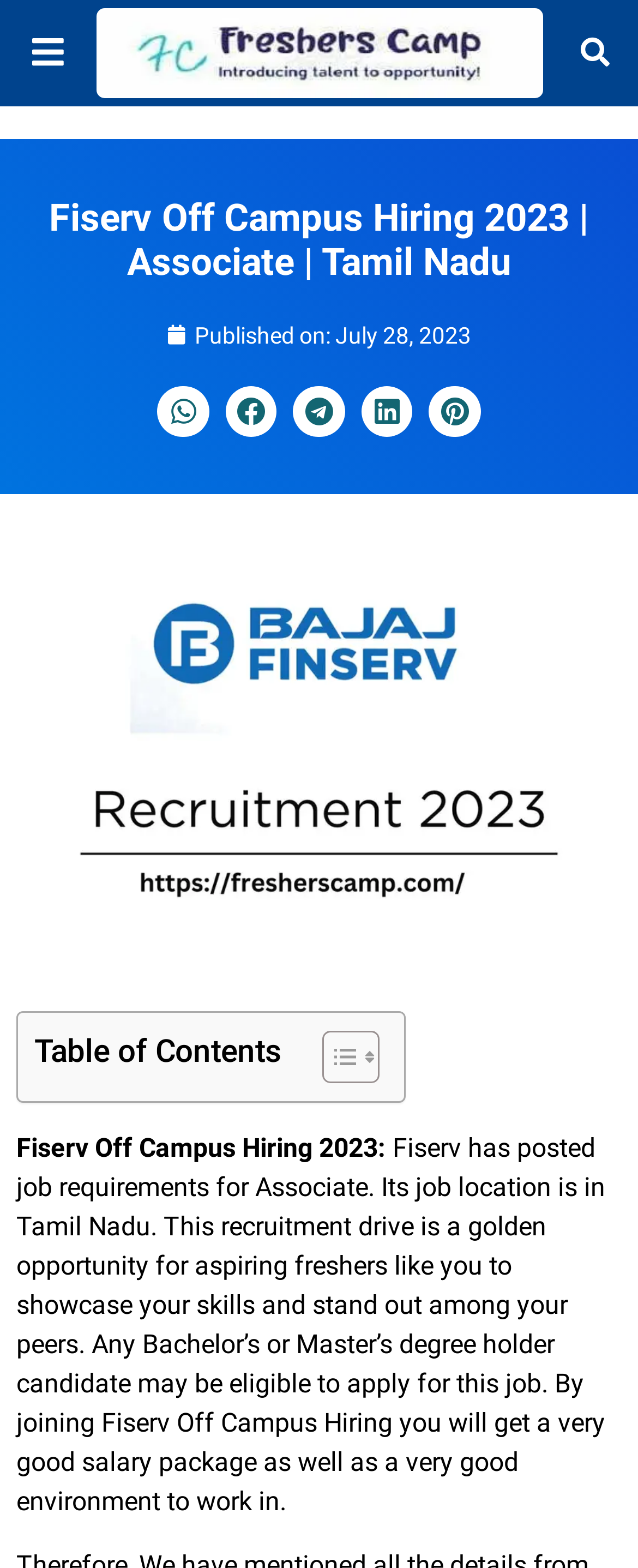What is the degree required for this job?
Please provide a comprehensive answer based on the visual information in the image.

I found the degree requirement by reading the text content of the webpage, specifically the sentence 'Any Bachelor’s or Master’s degree holder candidate may be eligible to apply for this job.' which is located below the main heading.